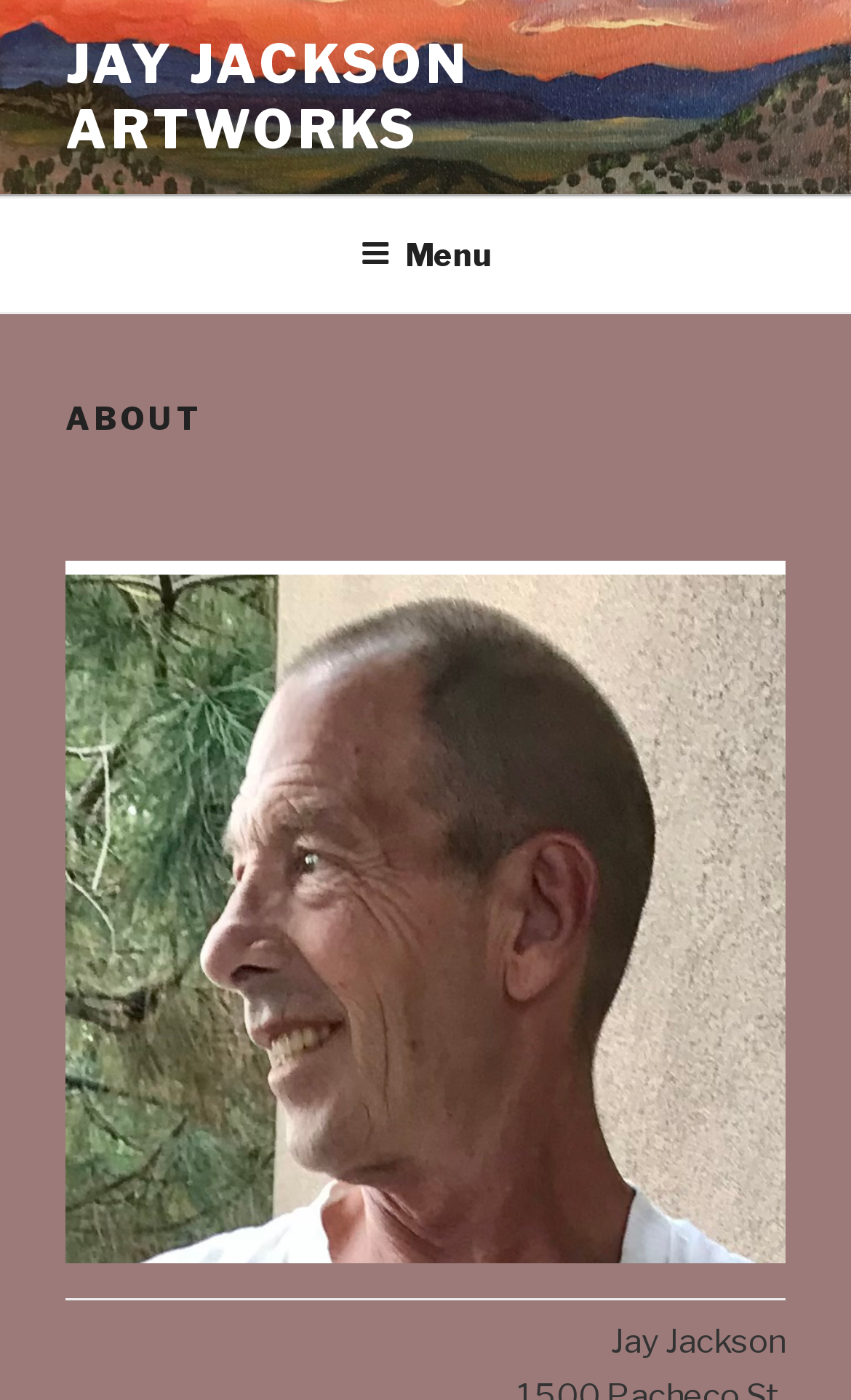Given the element description: "Menu", predict the bounding box coordinates of this UI element. The coordinates must be four float numbers between 0 and 1, given as [left, top, right, bottom].

[0.386, 0.143, 0.614, 0.22]